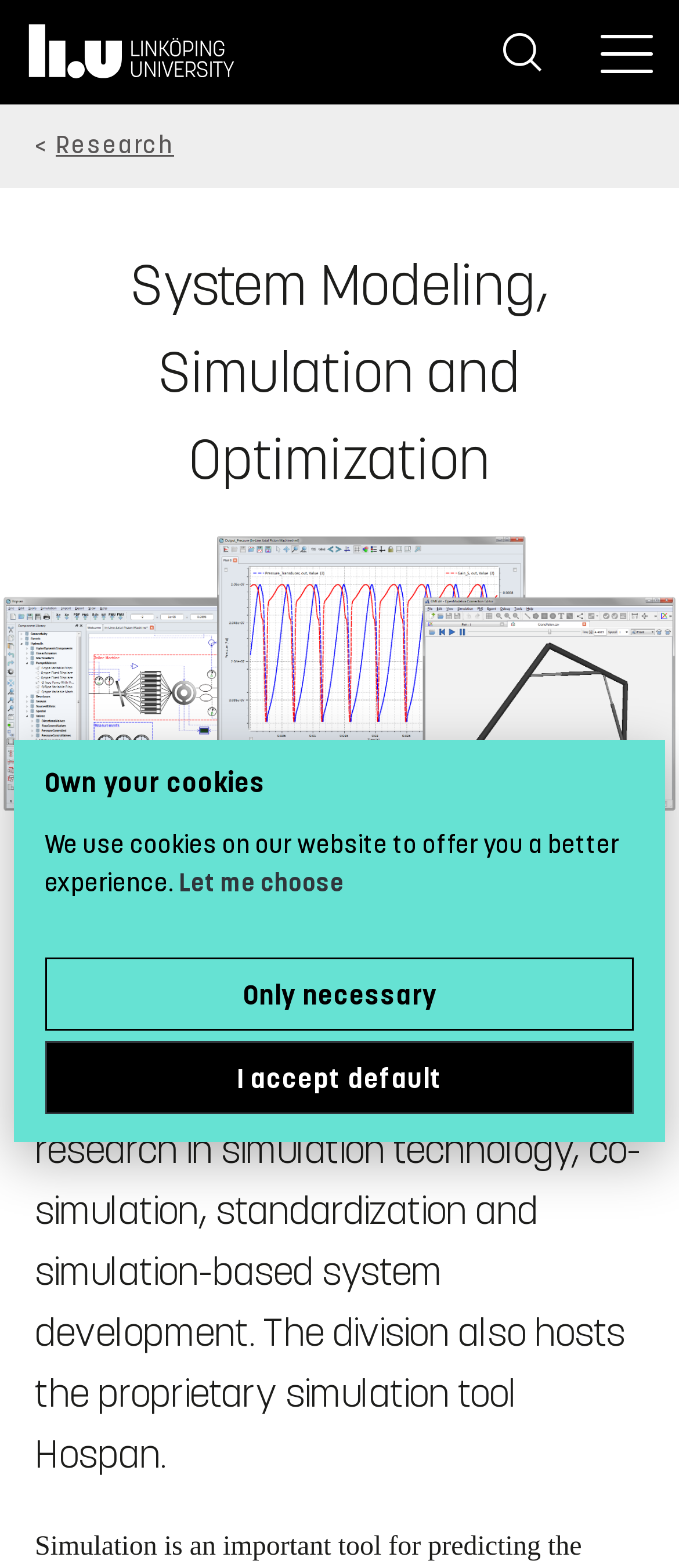Provide the bounding box coordinates, formatted as (top-left x, top-left y, bottom-right x, bottom-right y), with all values being floating point numbers between 0 and 1. Identify the bounding box of the UI element that matches the description: Let me choose

[0.263, 0.553, 0.507, 0.573]